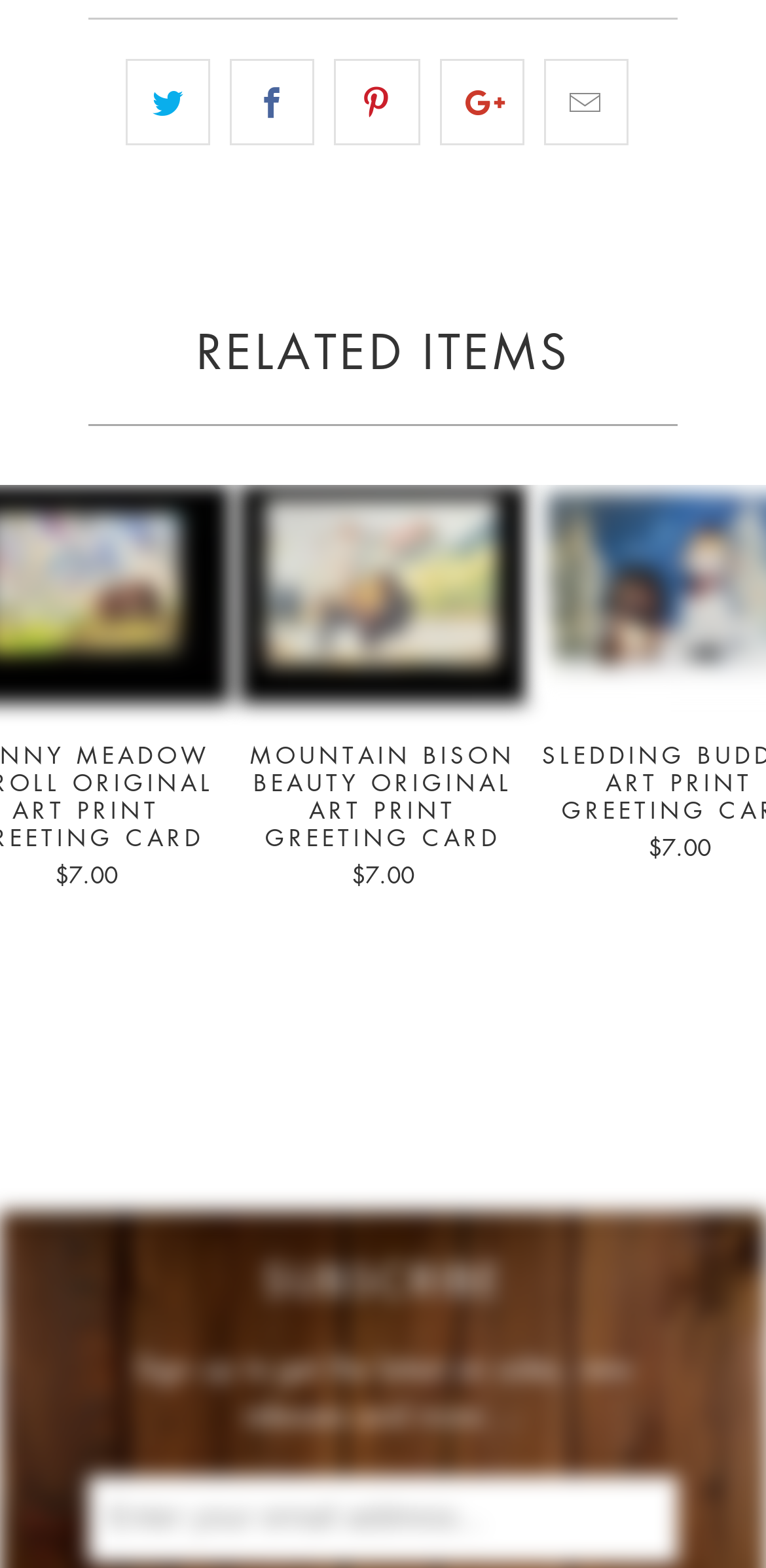Identify the bounding box coordinates for the element that needs to be clicked to fulfill this instruction: "click the link to RELATED ITEMS". Provide the coordinates in the format of four float numbers between 0 and 1: [left, top, right, bottom].

[0.115, 0.192, 0.885, 0.255]